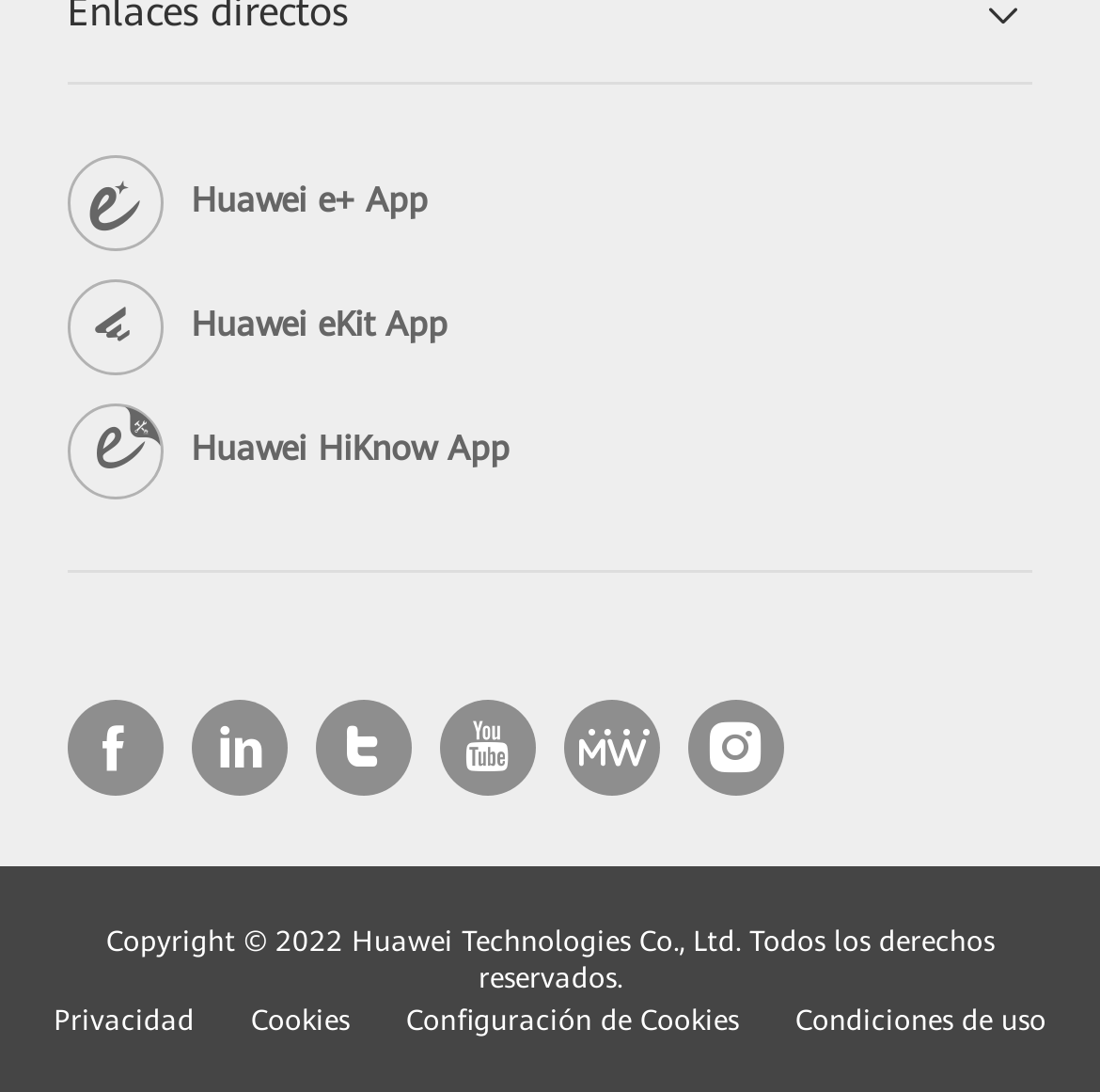Can you give a comprehensive explanation to the question given the content of the image?
What is the language of the webpage?

I analyzed the text on the webpage and found that the language used is Spanish, as evident from the words 'Privacidad', 'Cookies', 'Configuración de Cookies', and 'Condiciones de uso'.